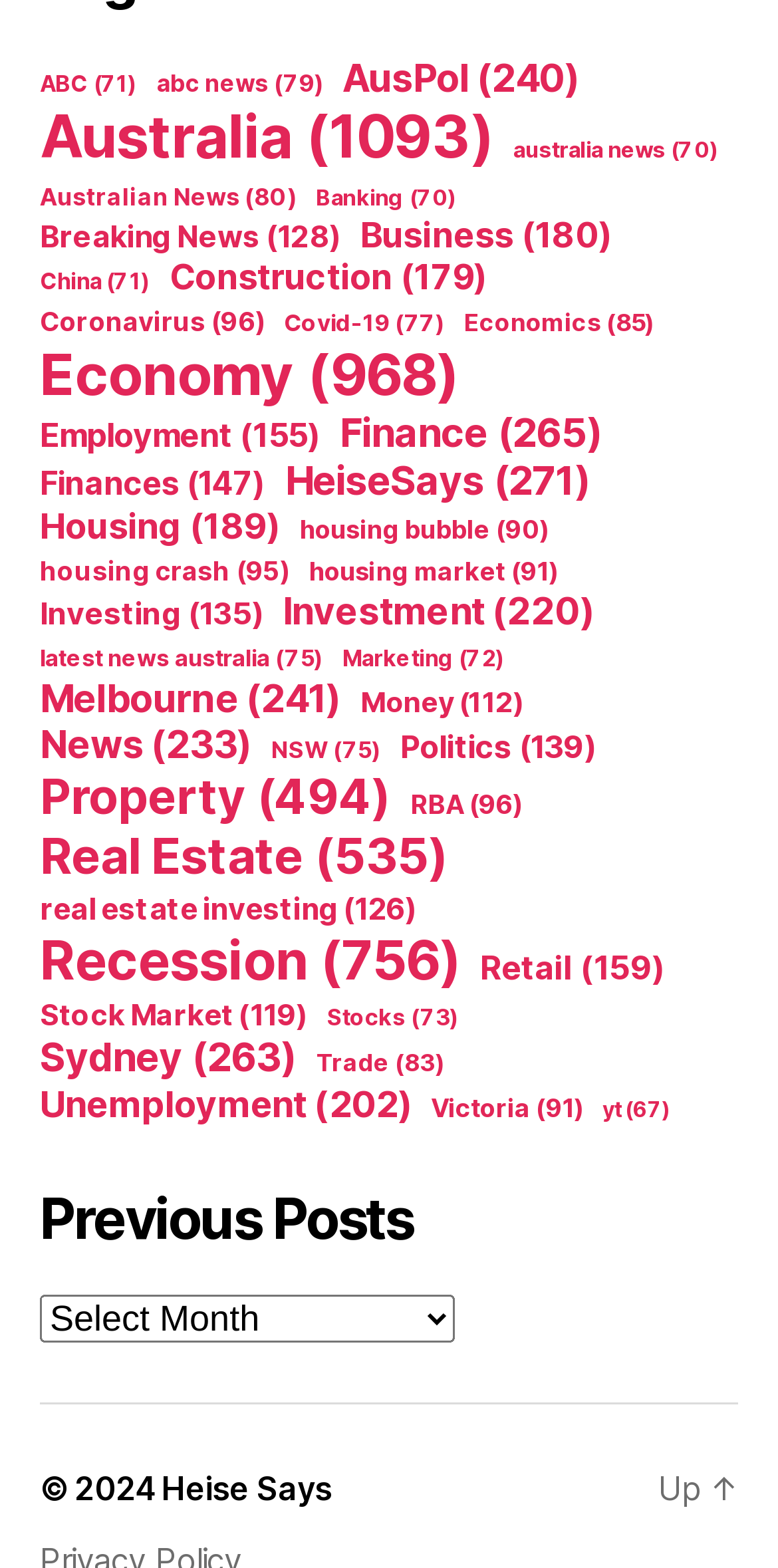Based on the element description: "Retail (159)", identify the bounding box coordinates for this UI element. The coordinates must be four float numbers between 0 and 1, listed as [left, top, right, bottom].

[0.617, 0.604, 0.855, 0.629]